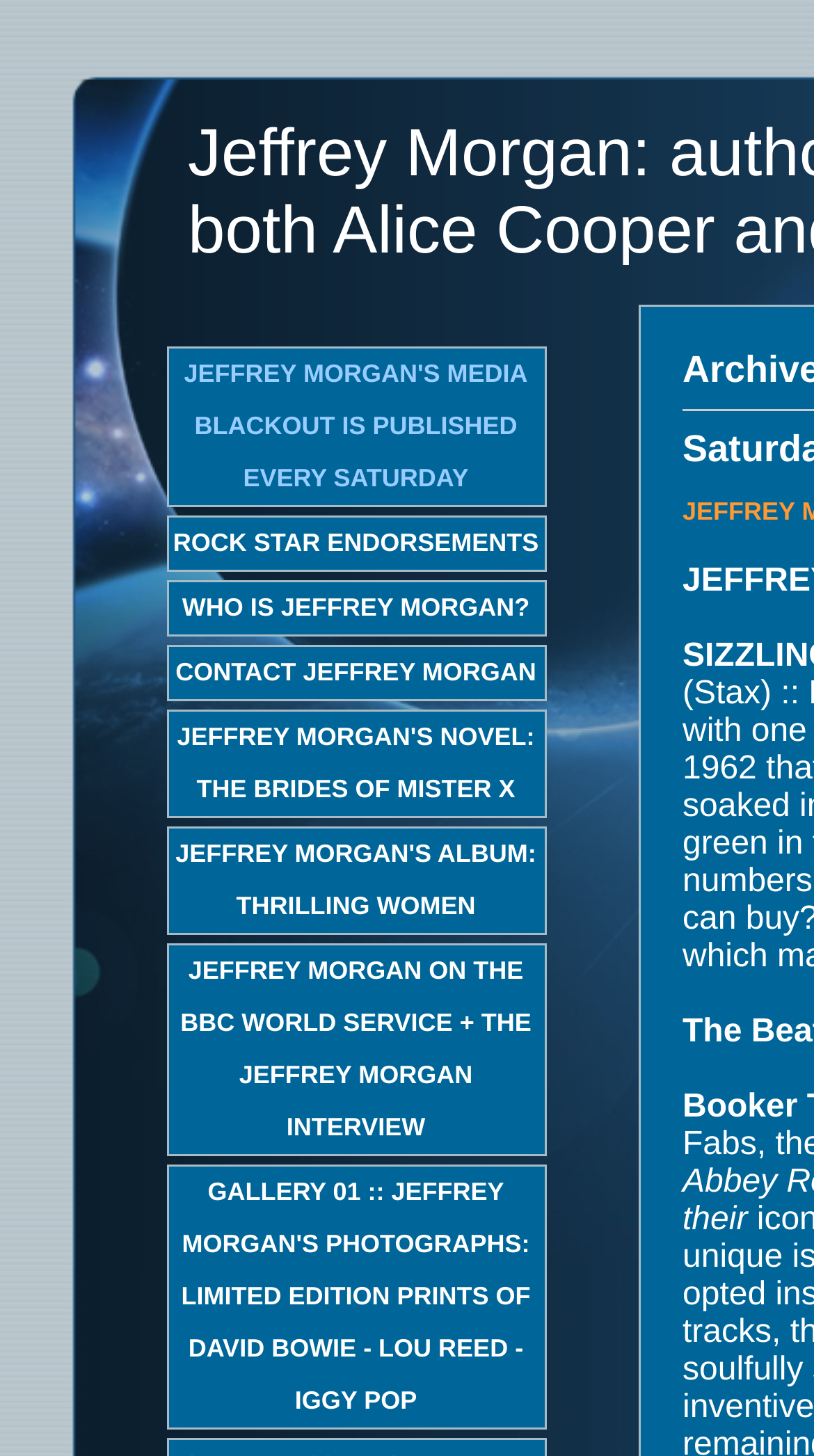Please locate the bounding box coordinates of the element that should be clicked to achieve the given instruction: "Read Jeffrey Morgan's media blackout".

[0.204, 0.238, 0.671, 0.348]